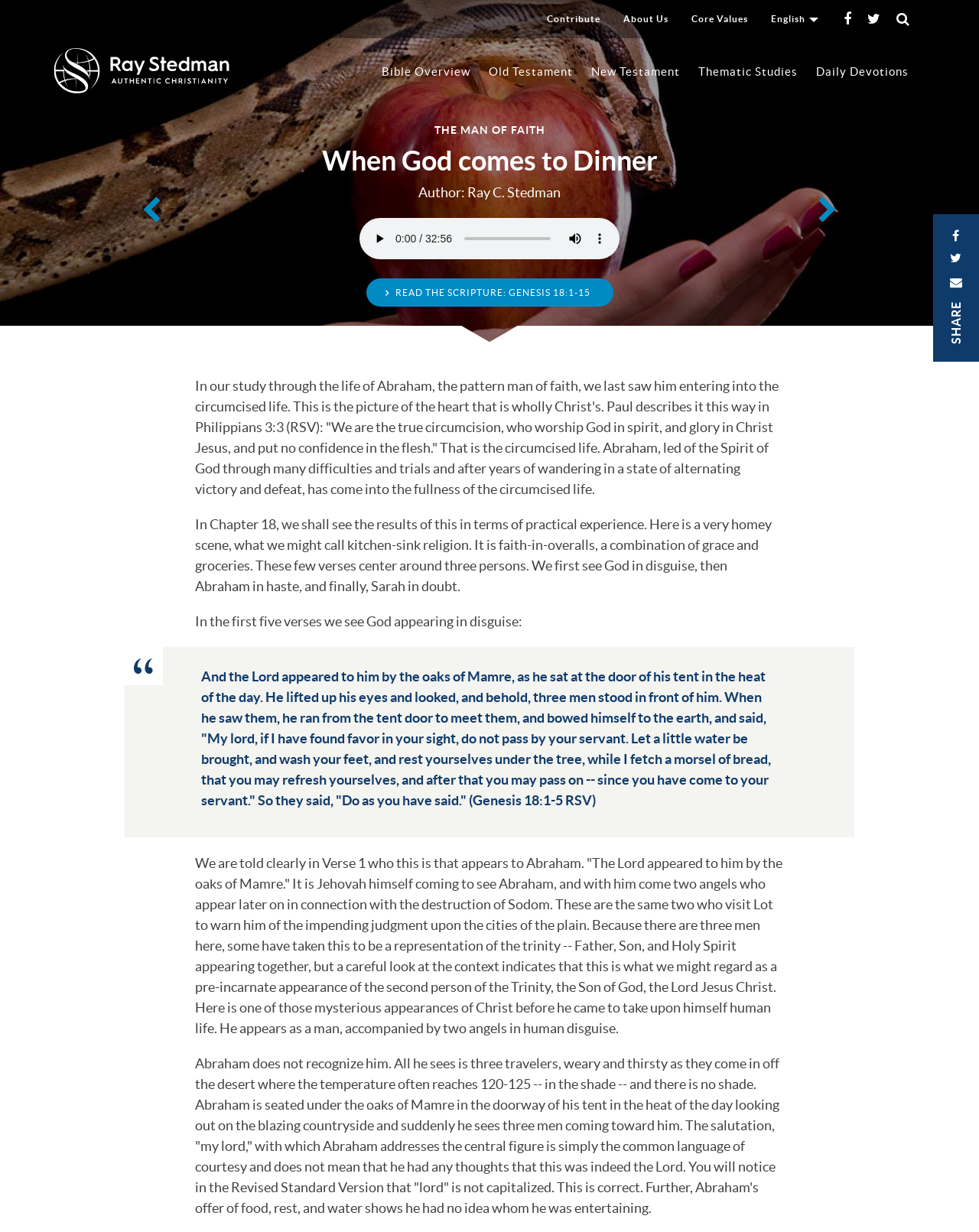What is the Bible verse being referred to?
Please respond to the question with a detailed and informative answer.

The Bible verse being referred to can be found in the blockquote section which quotes 'And the Lord appeared to him by the oaks of Mamre, as he sat at the door of his tent in the heat of the day...' and is attributed to Genesis 18:1-5.